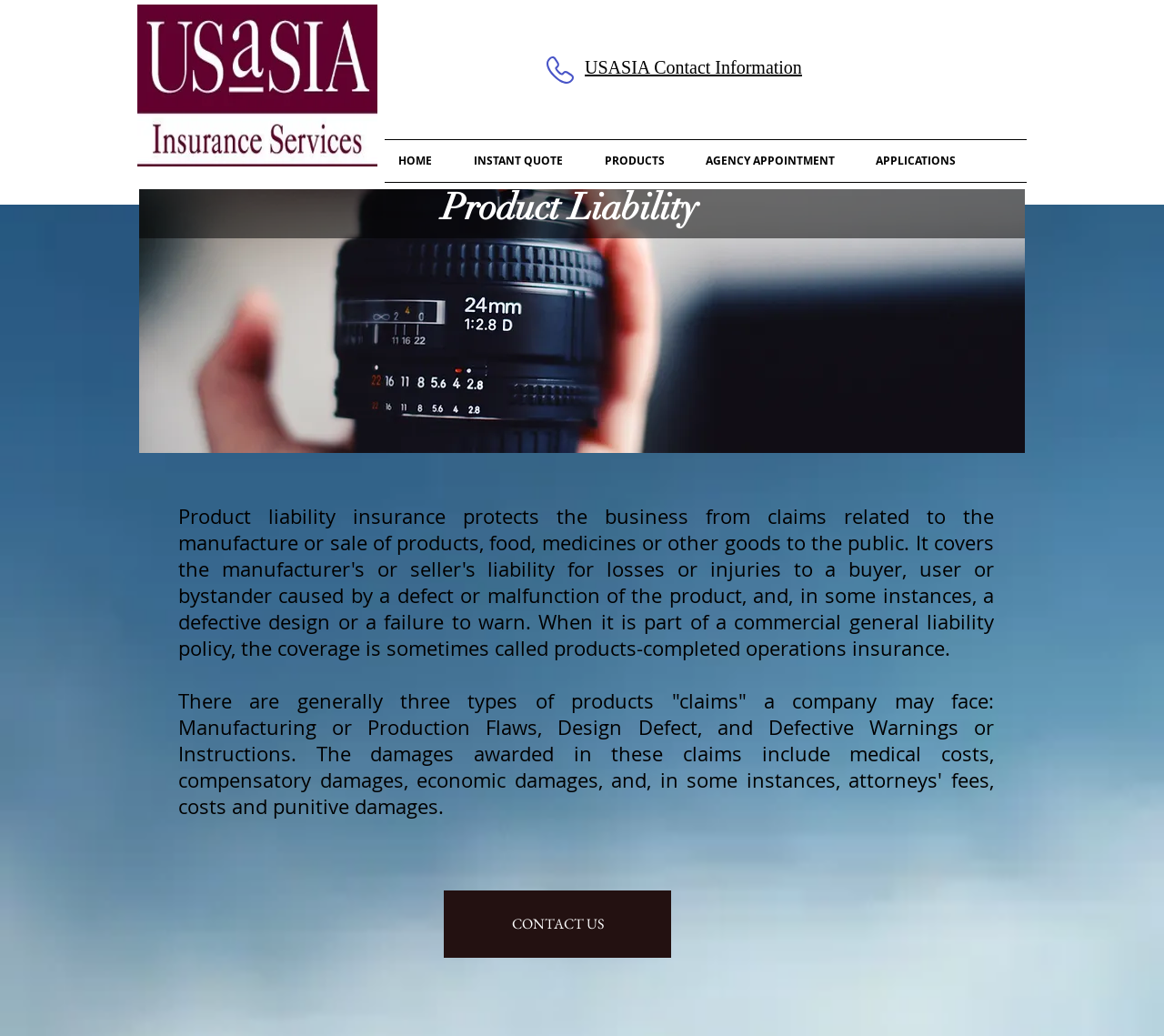Based on the visual content of the image, answer the question thoroughly: How many navigation links are there?

The navigation menu has five links: 'HOME', 'INSTANT QUOTE', 'PRODUCTS', 'AGENCY APPOINTMENT', and 'APPLICATIONS'. These links may lead to different sections of the website related to product liability.